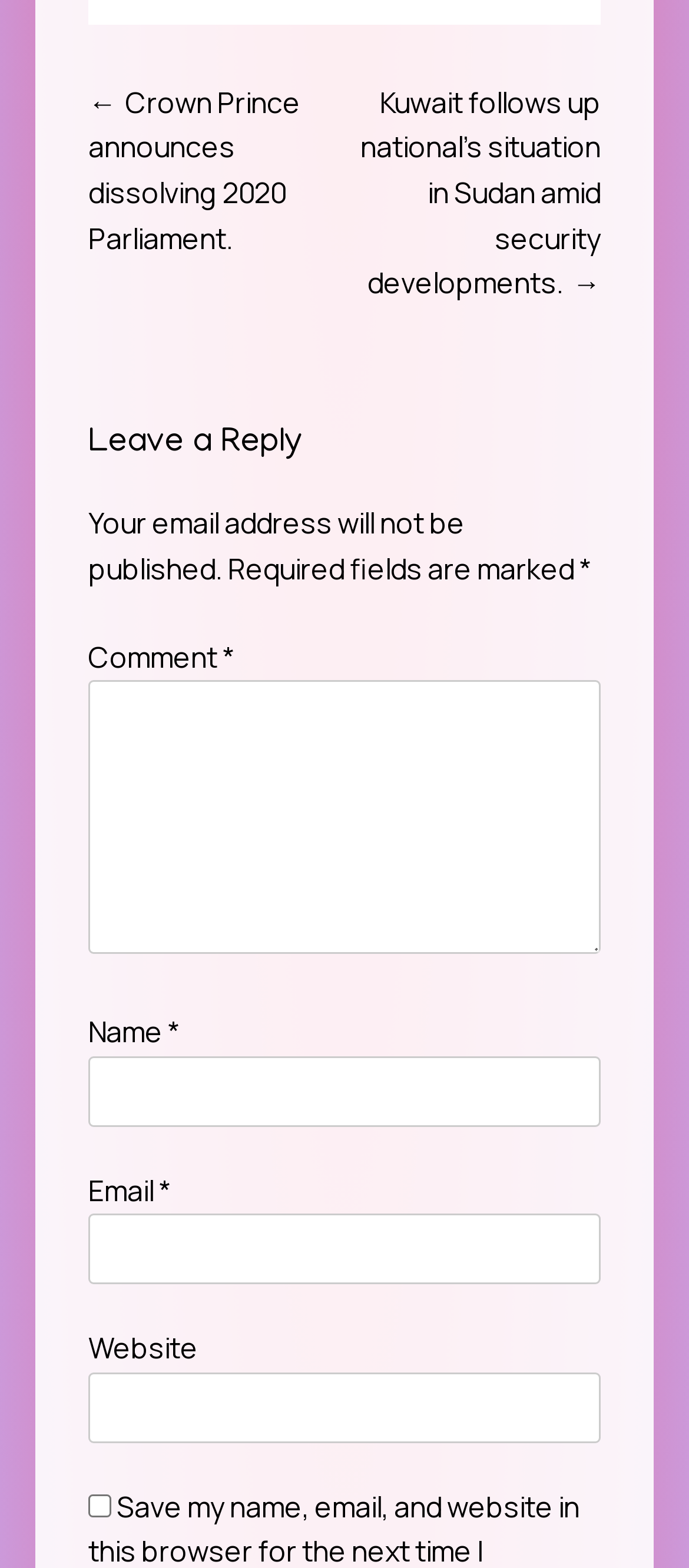Identify the bounding box for the UI element specified in this description: "Whatsapp". The coordinates must be four float numbers between 0 and 1, formatted as [left, top, right, bottom].

None